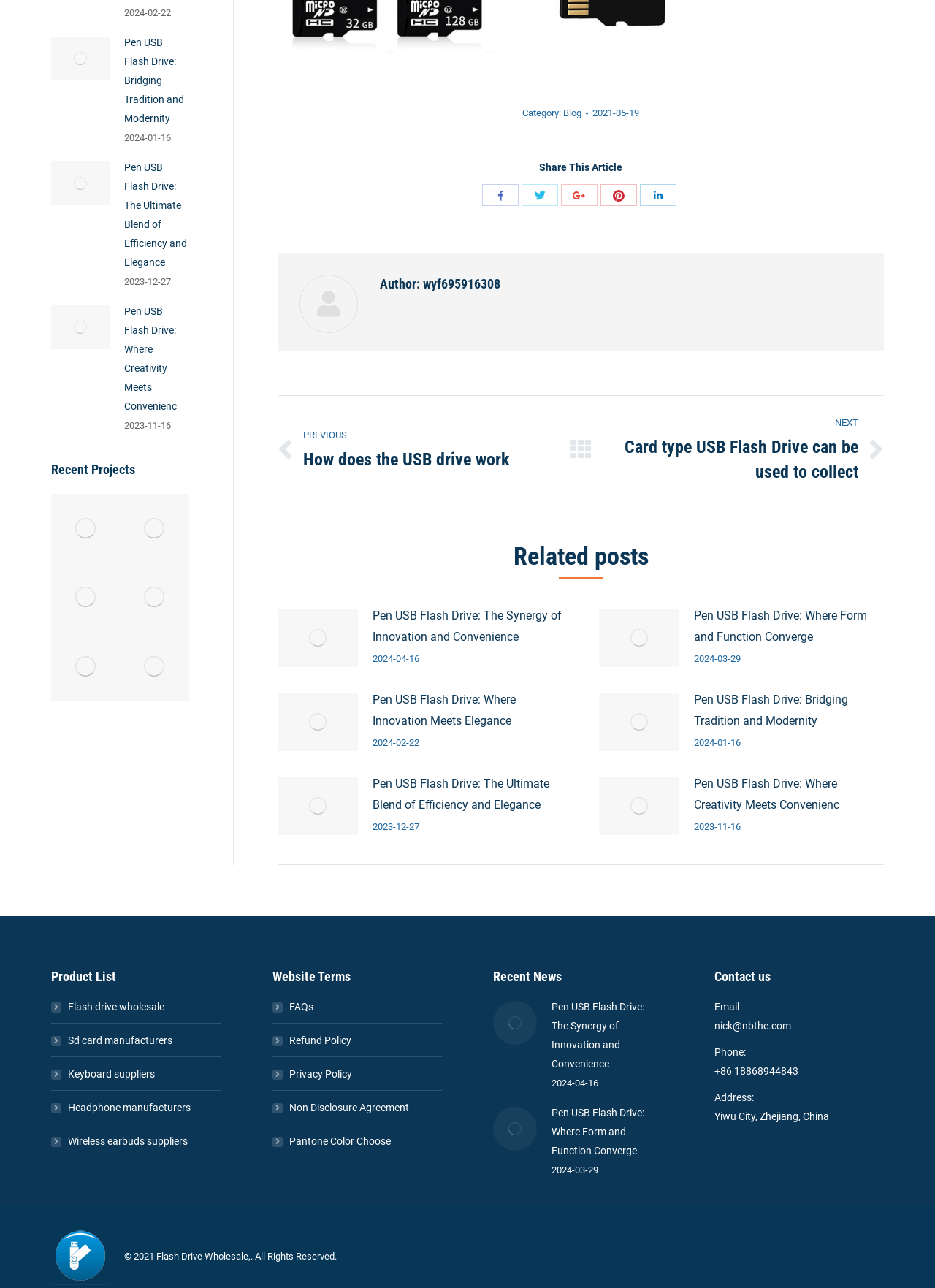Can you provide the bounding box coordinates for the element that should be clicked to implement the instruction: "Check the post image"?

[0.297, 0.472, 0.383, 0.518]